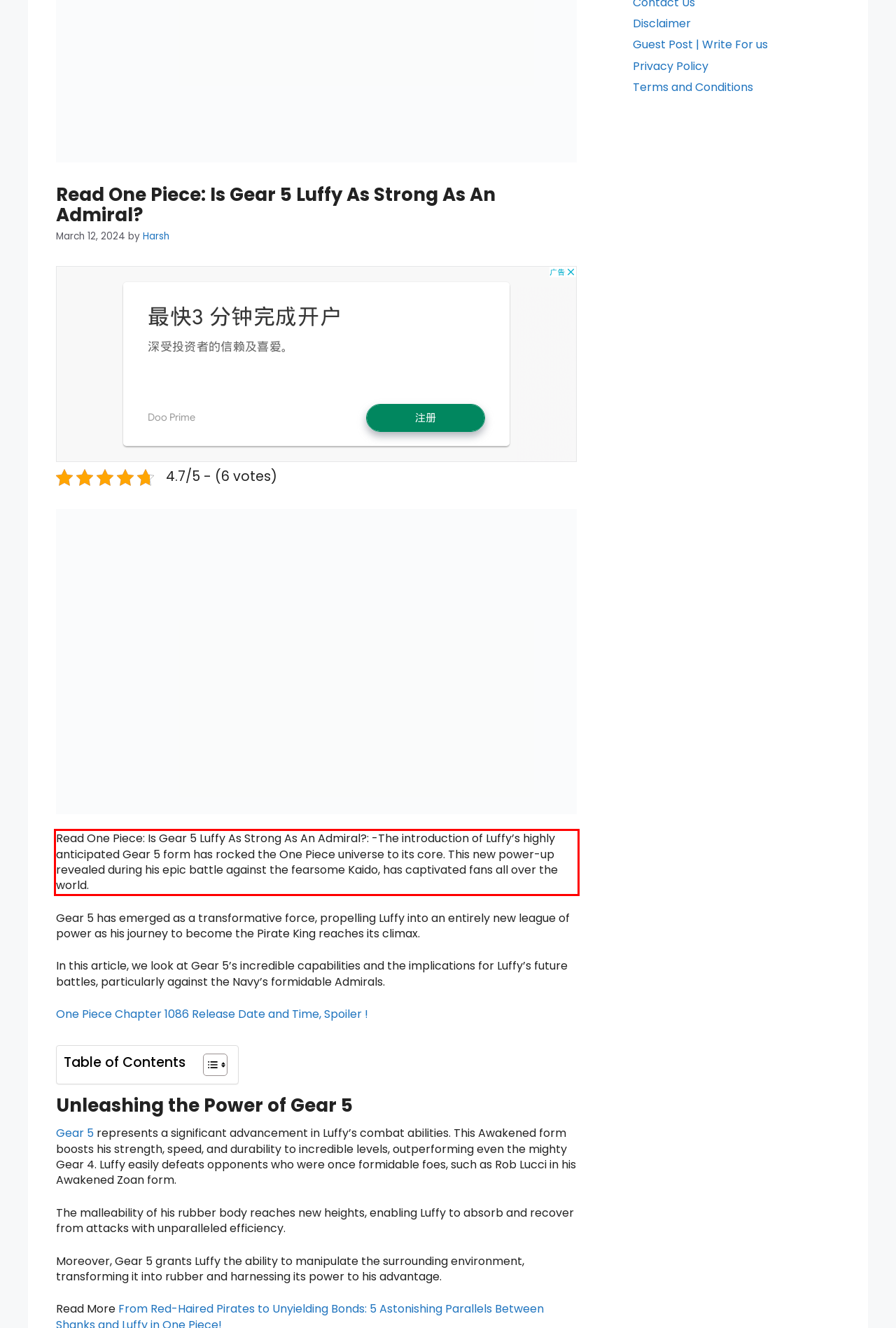You have a screenshot of a webpage where a UI element is enclosed in a red rectangle. Perform OCR to capture the text inside this red rectangle.

Read One Piece: Is Gear 5 Luffy As Strong As An Admiral?: -The introduction of Luffy’s highly anticipated Gear 5 form has rocked the One Piece universe to its core. This new power-up revealed during his epic battle against the fearsome Kaido, has captivated fans all over the world.